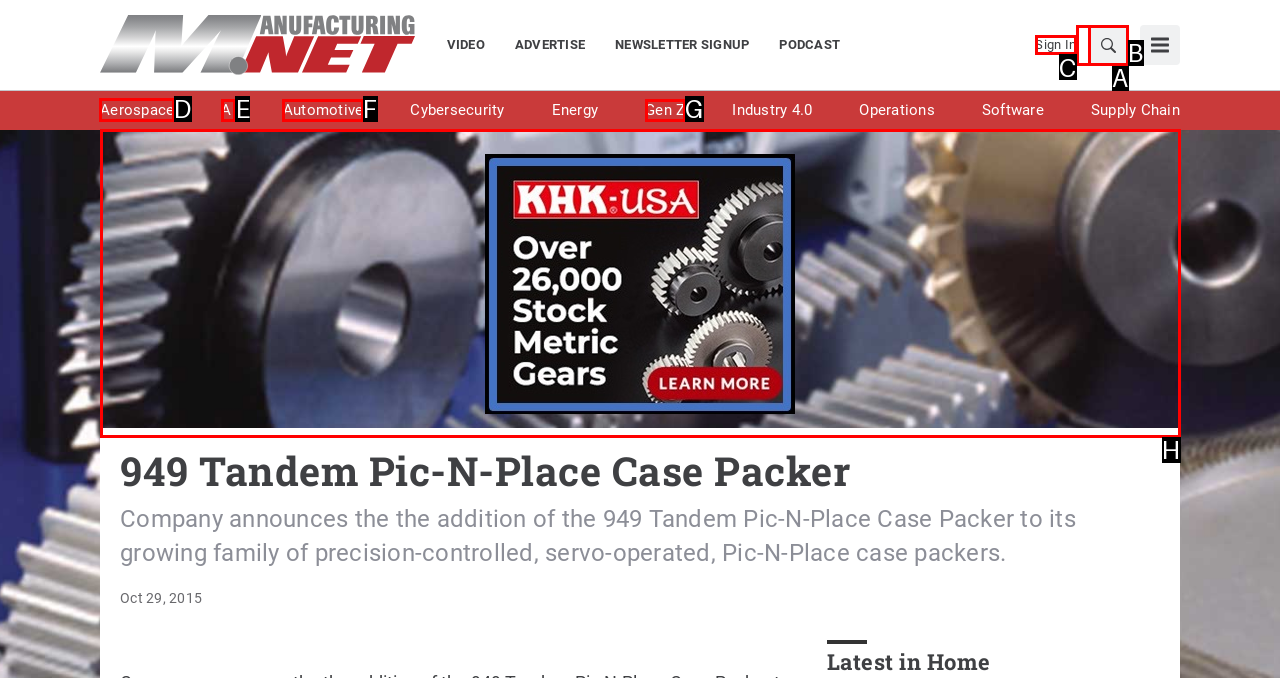Select the HTML element that should be clicked to accomplish the task: Read more about Aerospace Reply with the corresponding letter of the option.

D